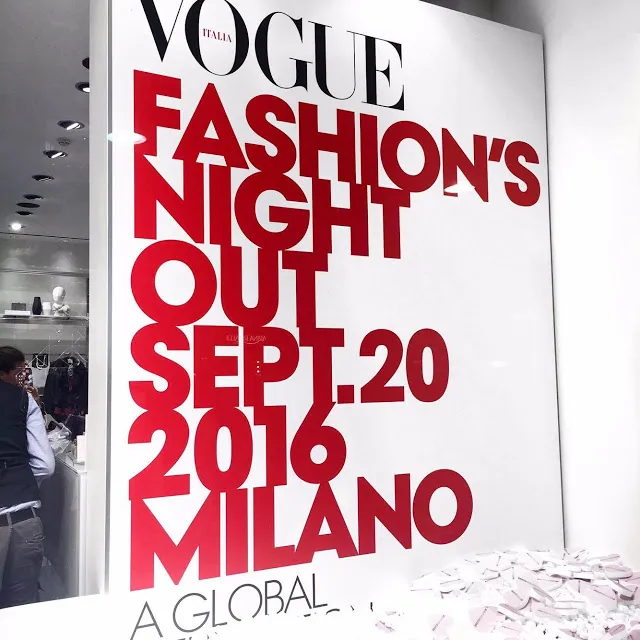Answer the question briefly using a single word or phrase: 
What is the date of the event?

SEPT. 20, 2016